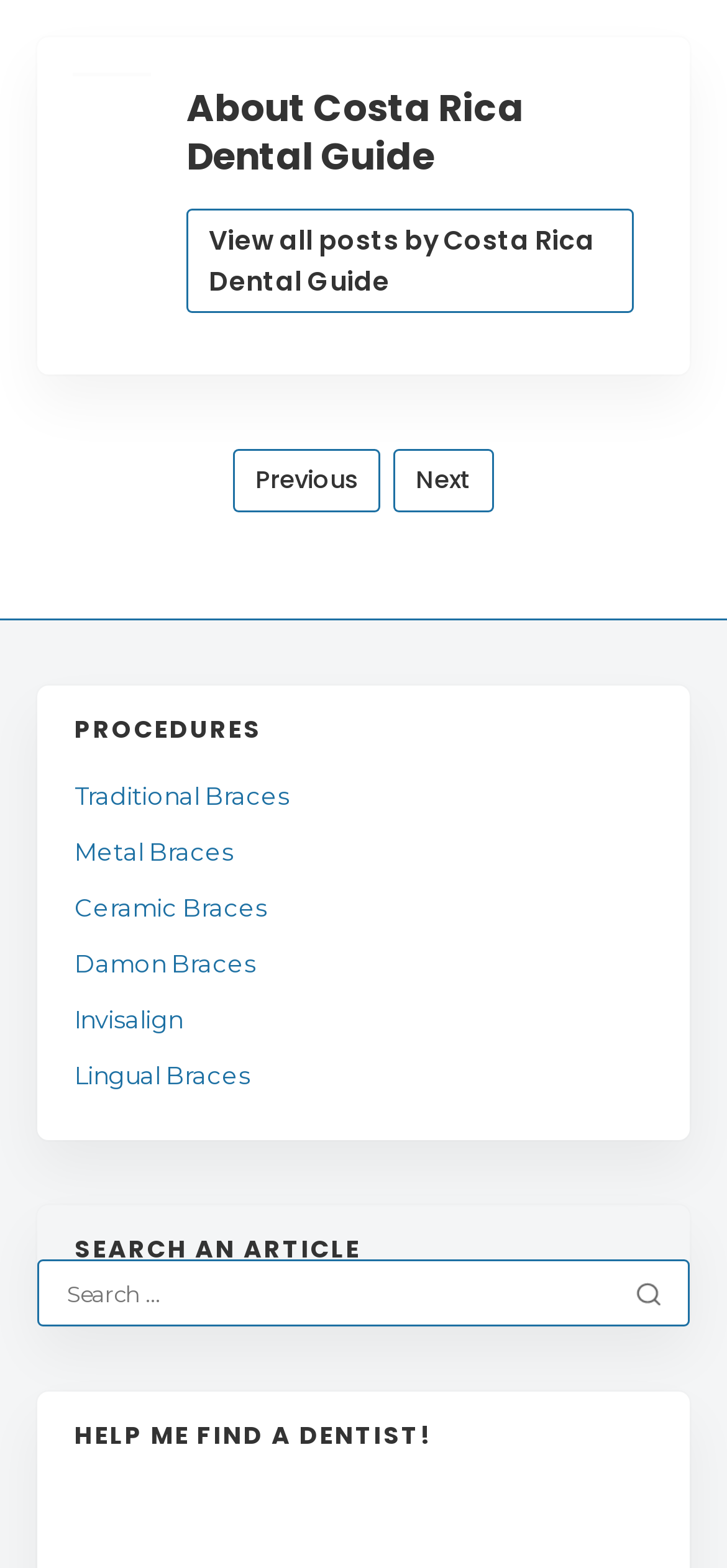Locate the bounding box coordinates for the element described below: "name="s" placeholder="Search …" title="Search for:"". The coordinates must be four float values between 0 and 1, formatted as [left, top, right, bottom].

[0.092, 0.804, 0.836, 0.846]